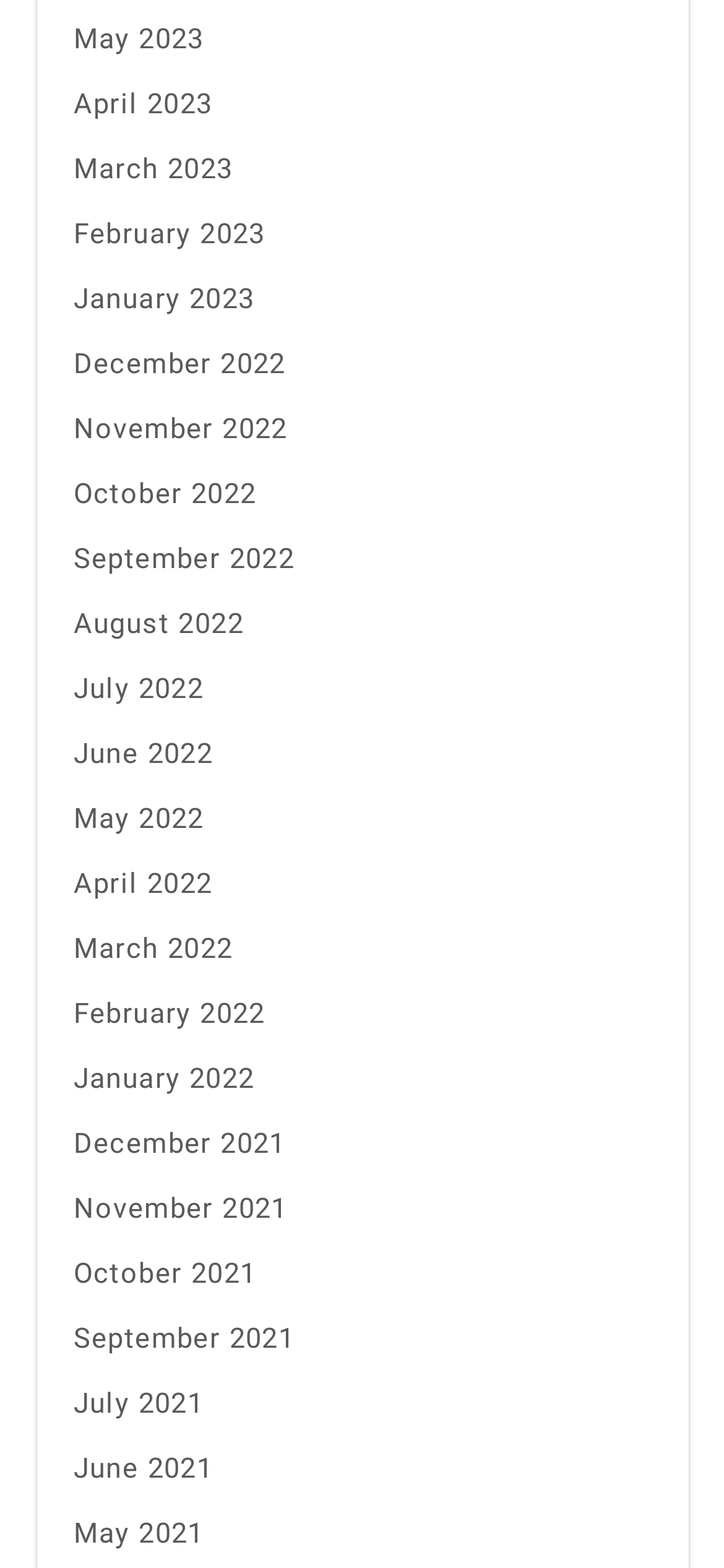Please provide a one-word or short phrase answer to the question:
How many months are listed on the webpage?

19